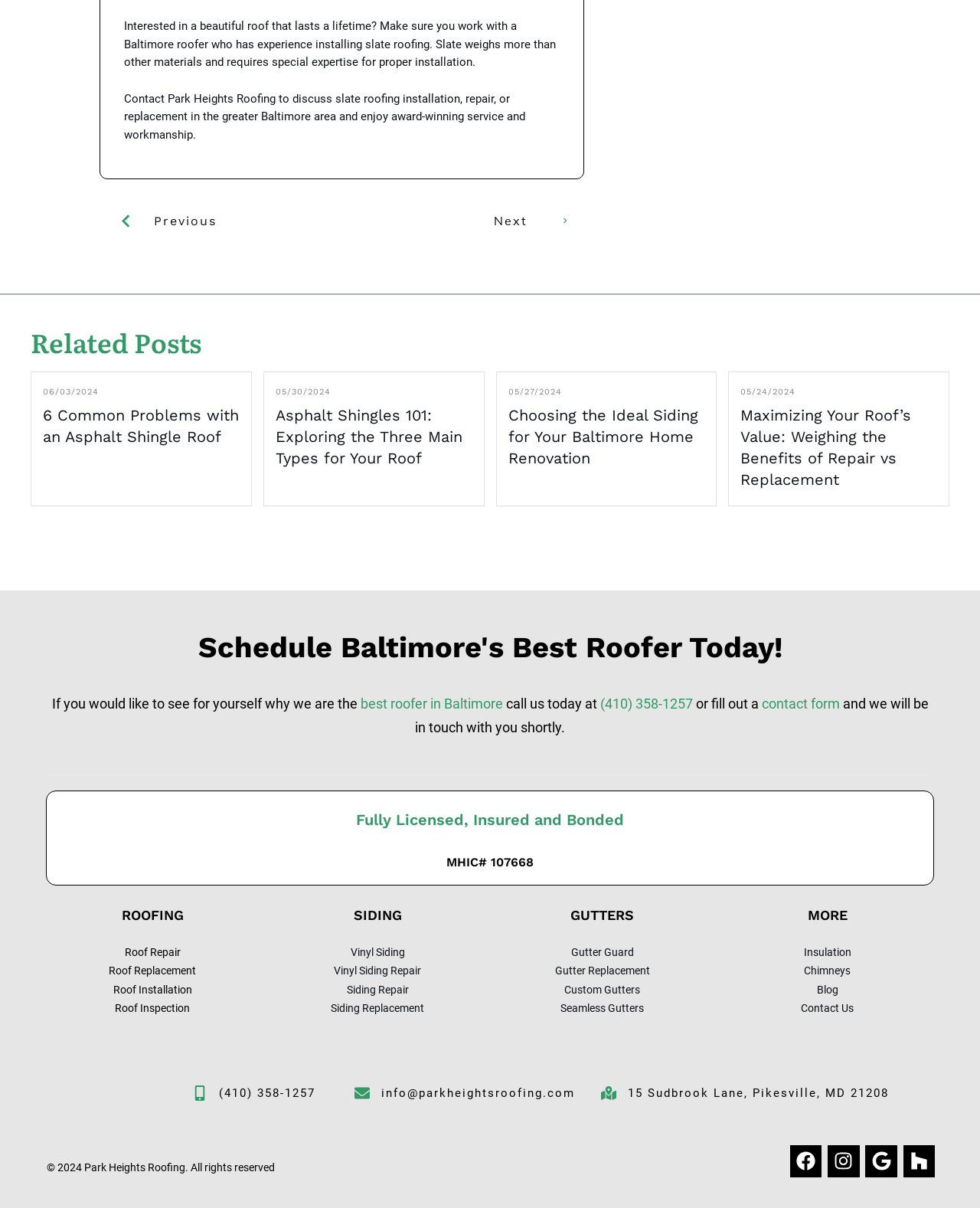Determine the bounding box coordinates of the clickable region to carry out the instruction: "Click 'Contact Park Heights Roofing'".

[0.127, 0.076, 0.281, 0.087]